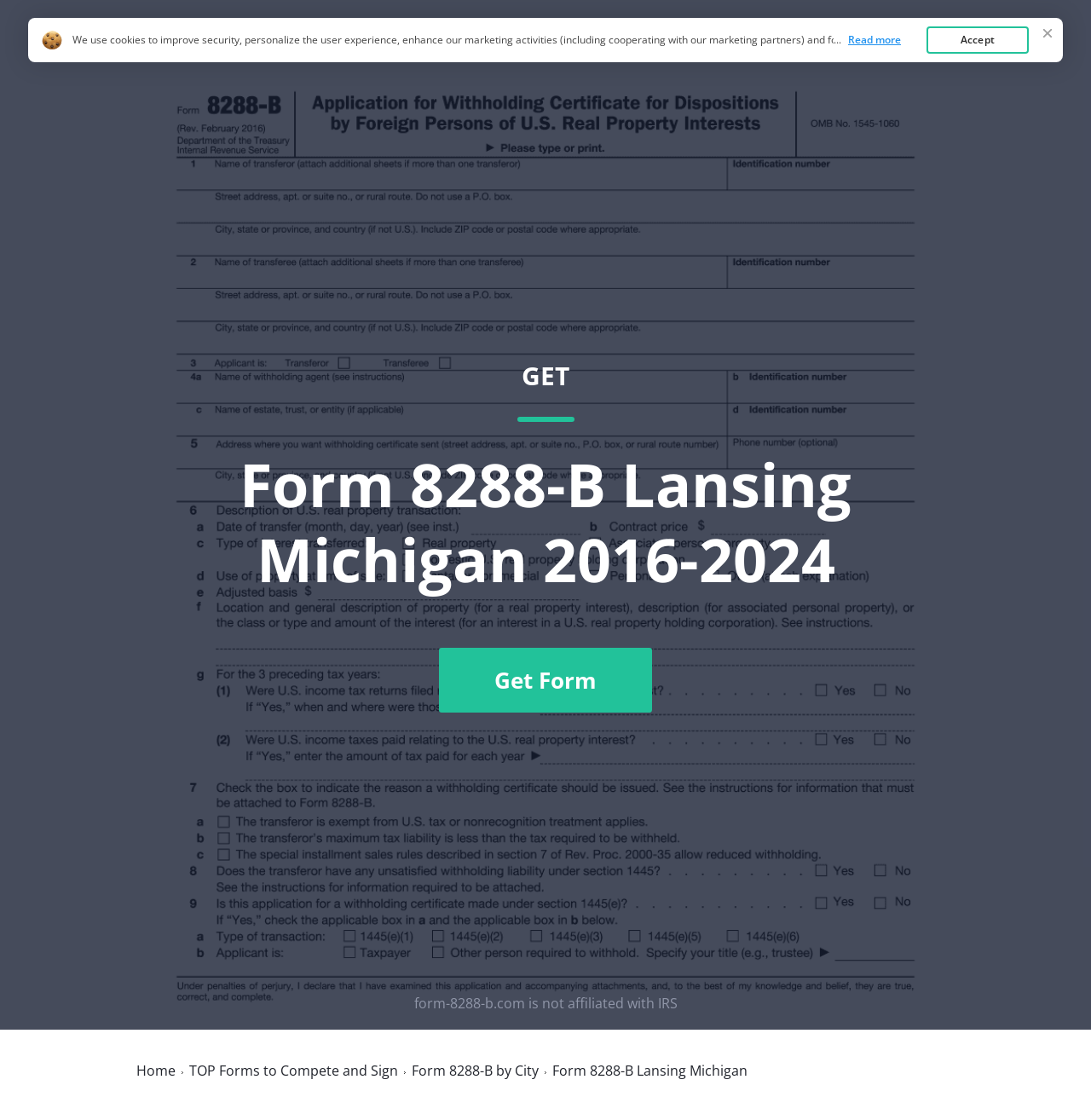What is the text of the webpage's headline?

Form 8288-B Lansing Michigan 2016-2024